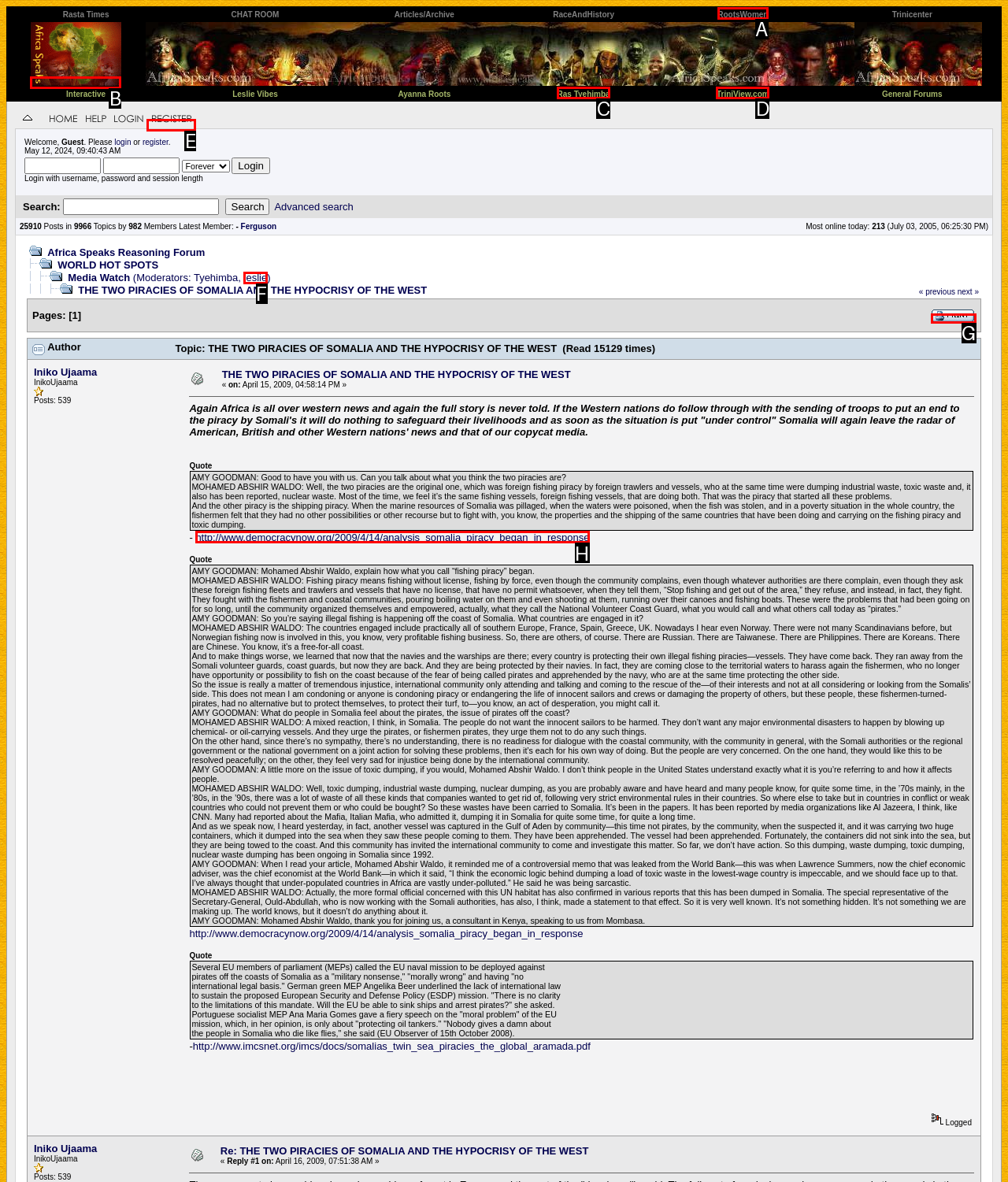Identify the letter of the UI element that corresponds to: alt="Africa Speaks Homepage"
Respond with the letter of the option directly.

B